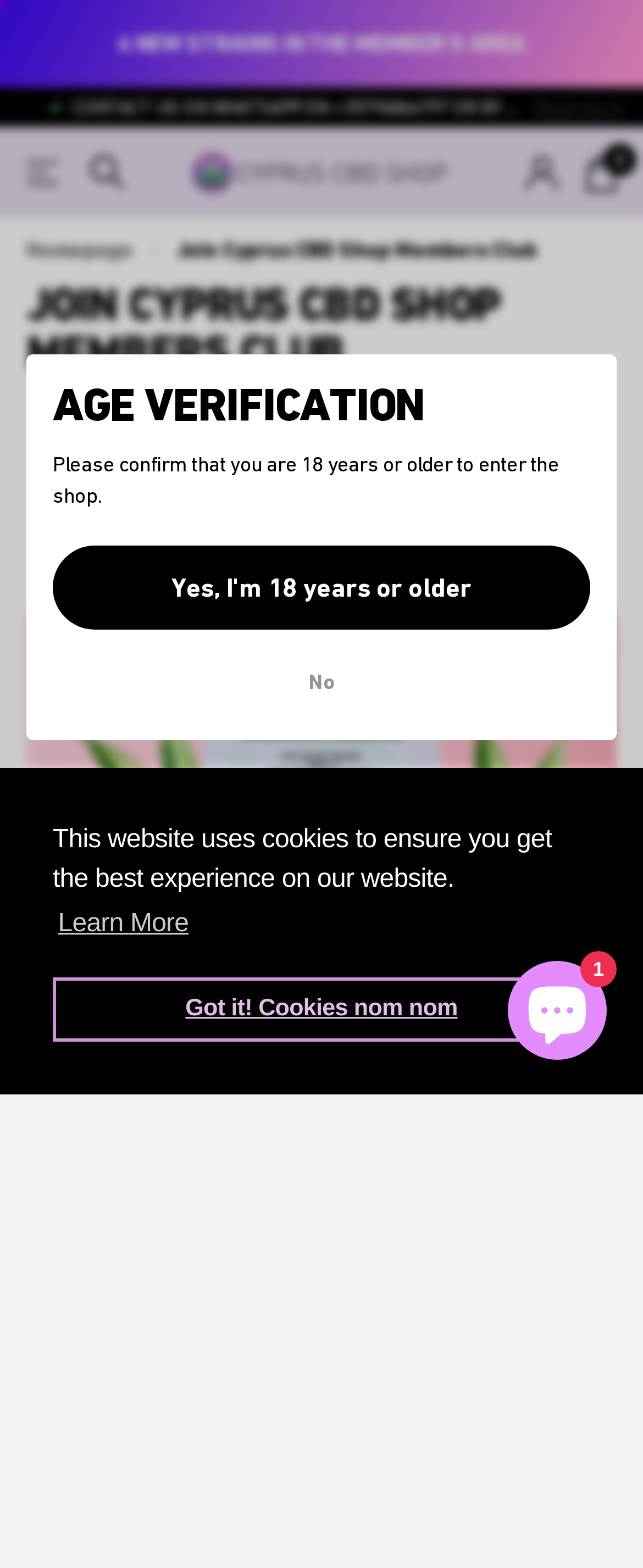Respond with a single word or phrase to the following question:
How long does it take to process an application?

2 or 3 hours